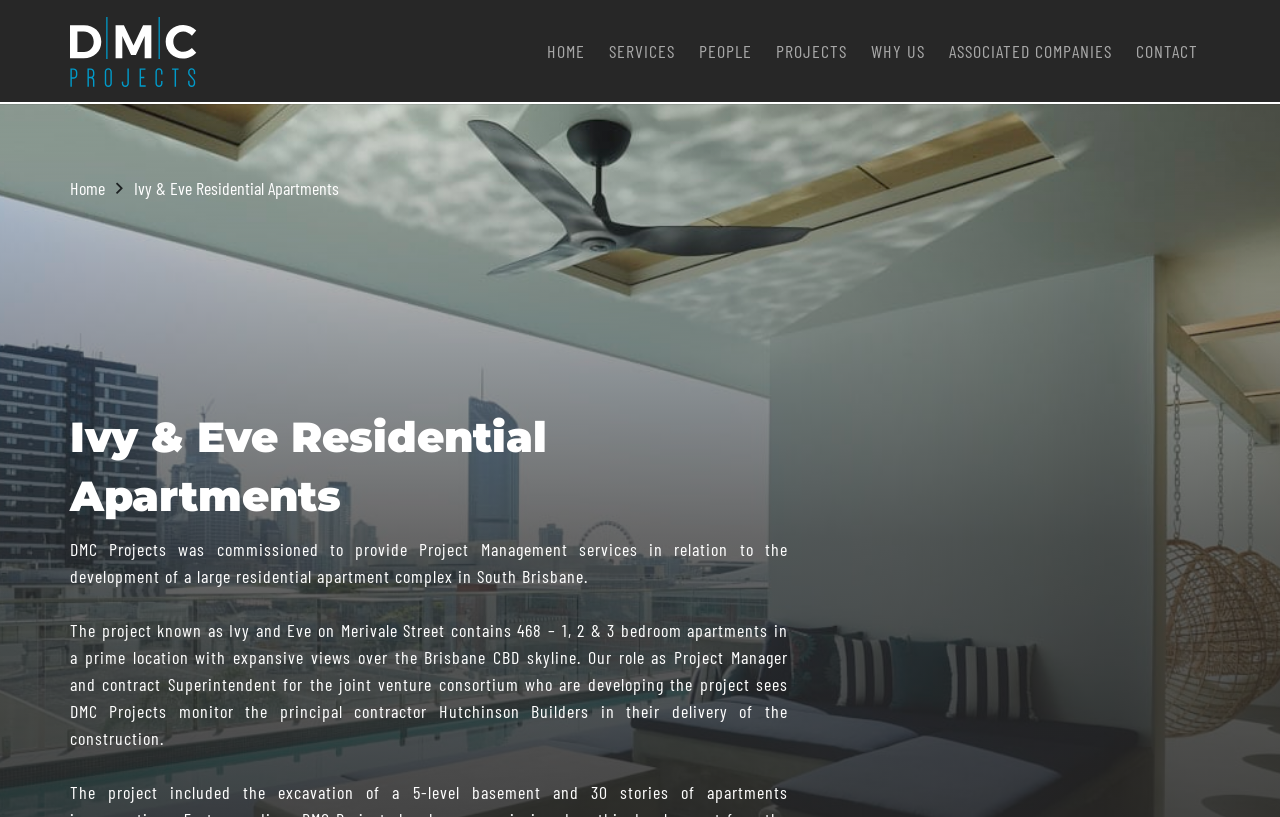What is the location of the residential apartment complex?
Using the image, give a concise answer in the form of a single word or short phrase.

South Brisbane